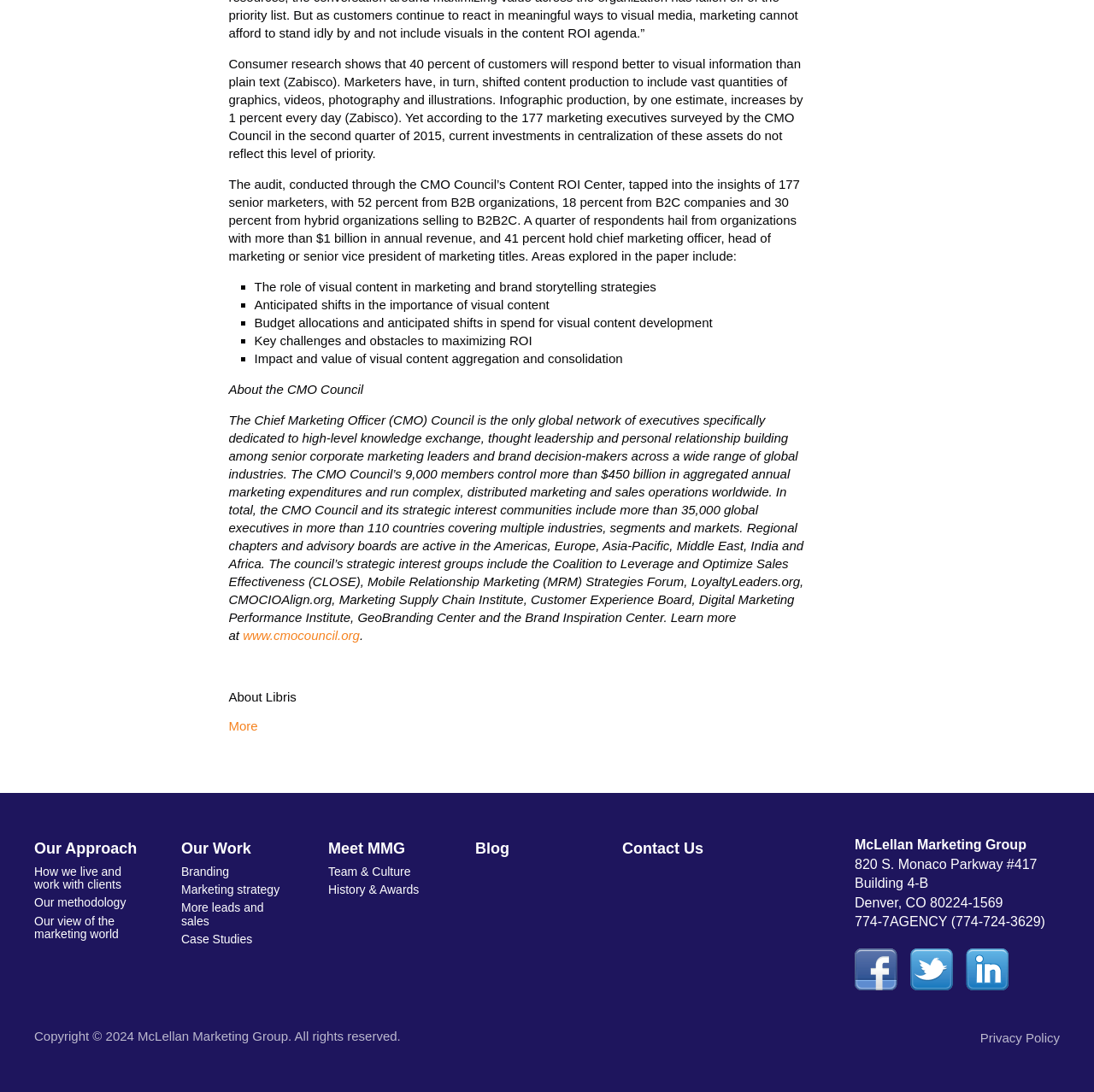Identify the bounding box coordinates of the region I need to click to complete this instruction: "Read about Libris".

[0.209, 0.632, 0.271, 0.645]